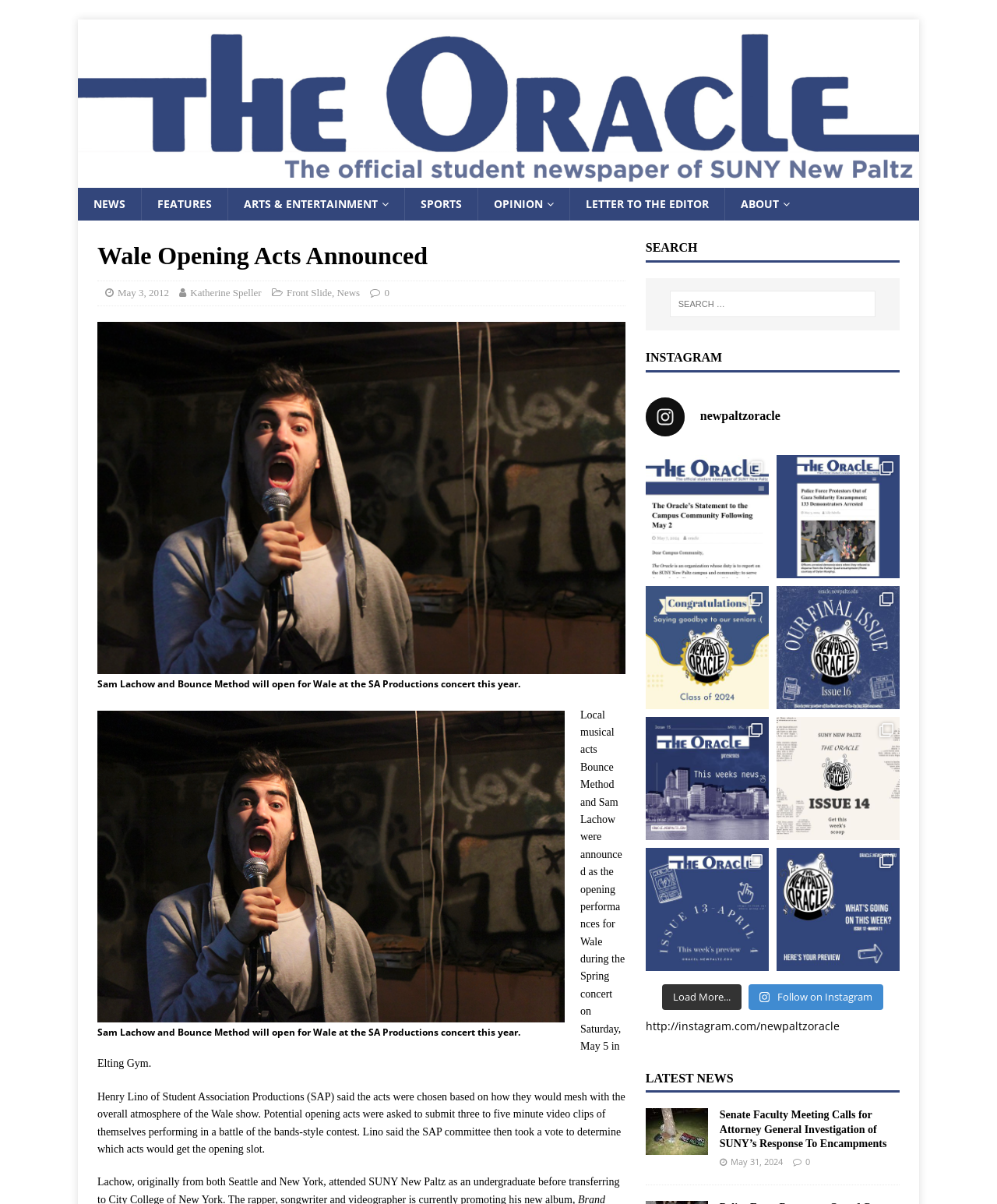Please identify the coordinates of the bounding box for the clickable region that will accomplish this instruction: "Click Ghana Fire Service Recruitment".

None